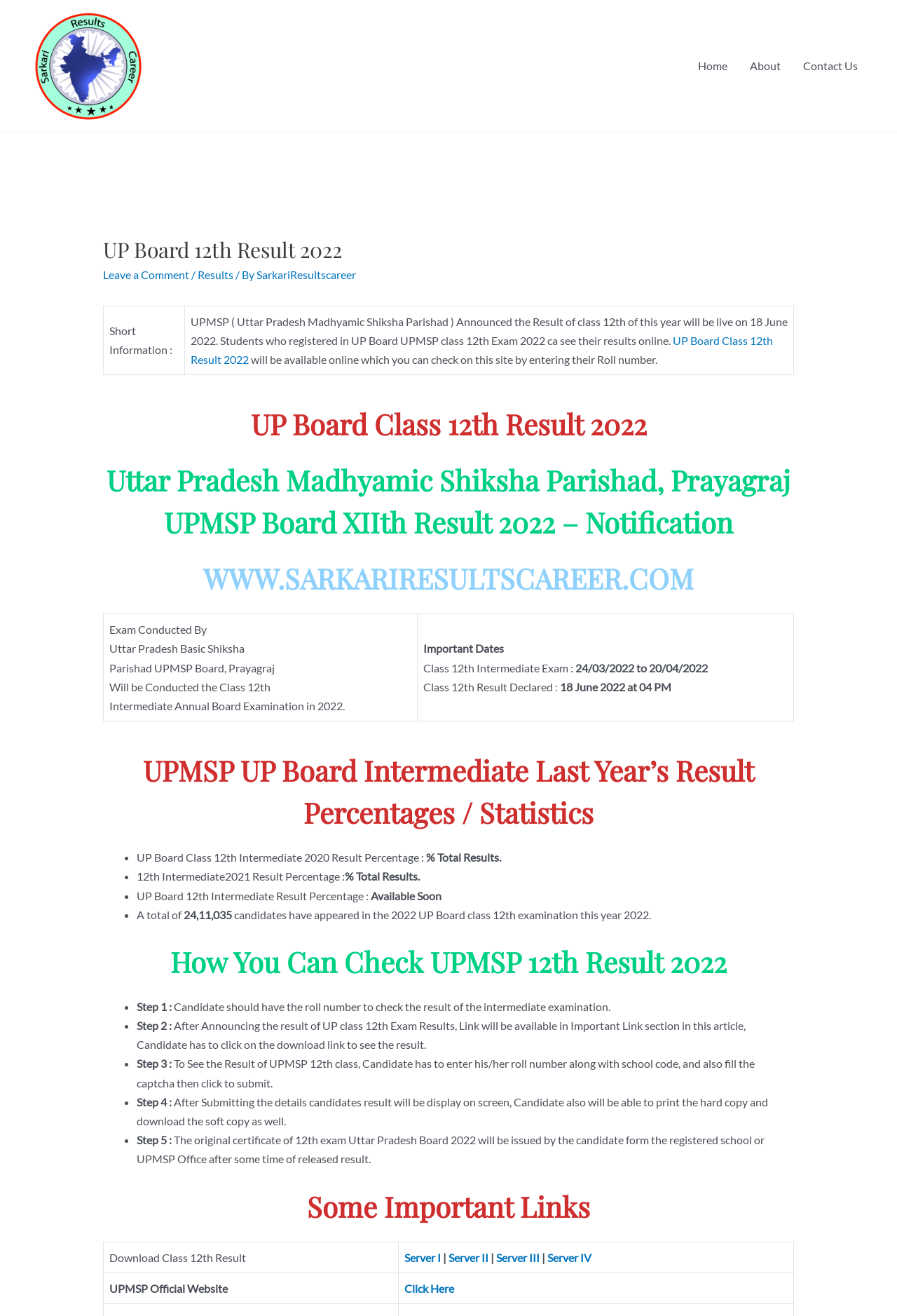Answer the question with a single word or phrase: 
How can students check their UP Board Class 12th Result 2022?

By entering roll number and school code